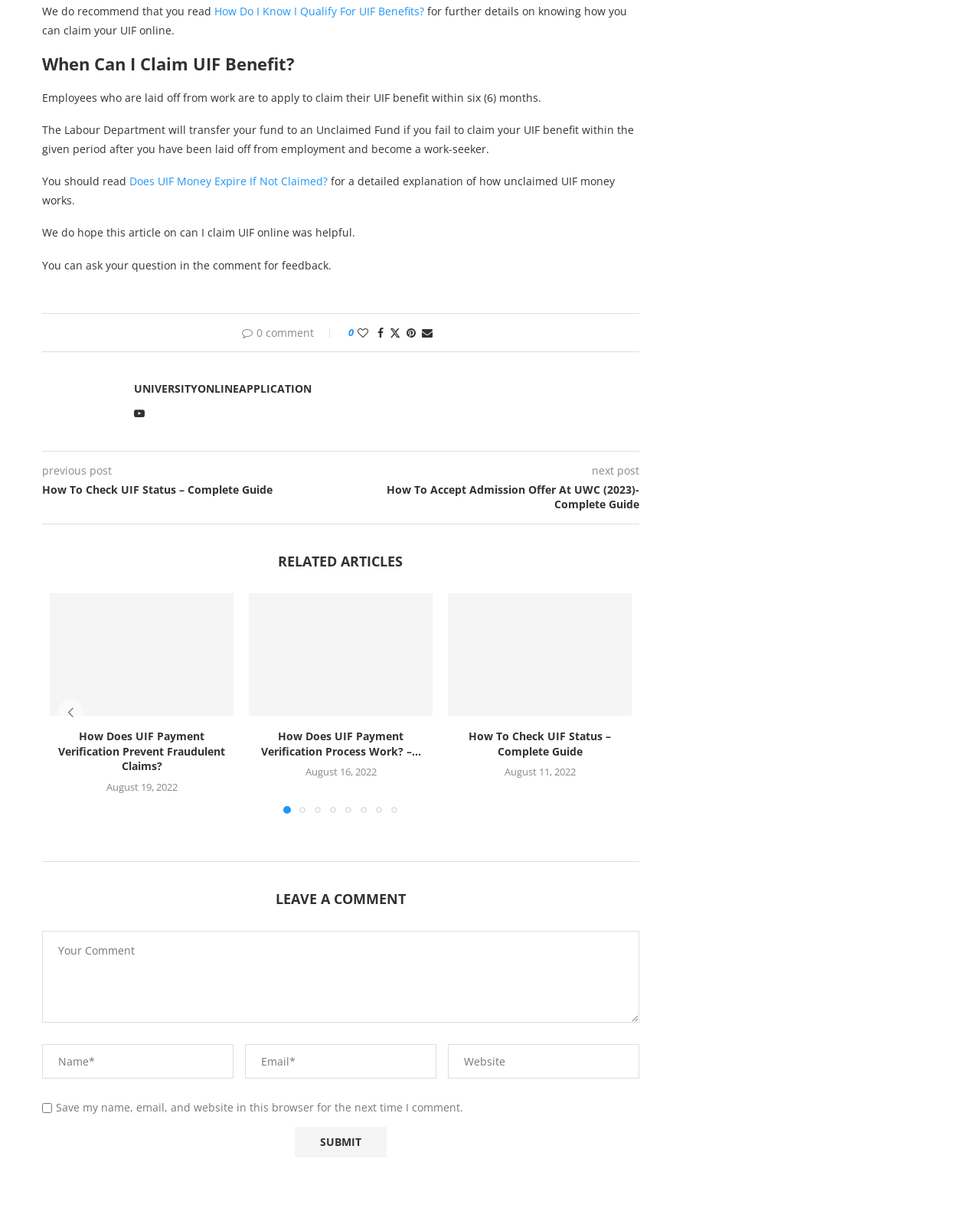Determine the bounding box coordinates for the area you should click to complete the following instruction: "Click on 'Does UIF Money Expire If Not Claimed?'".

[0.132, 0.144, 0.334, 0.156]